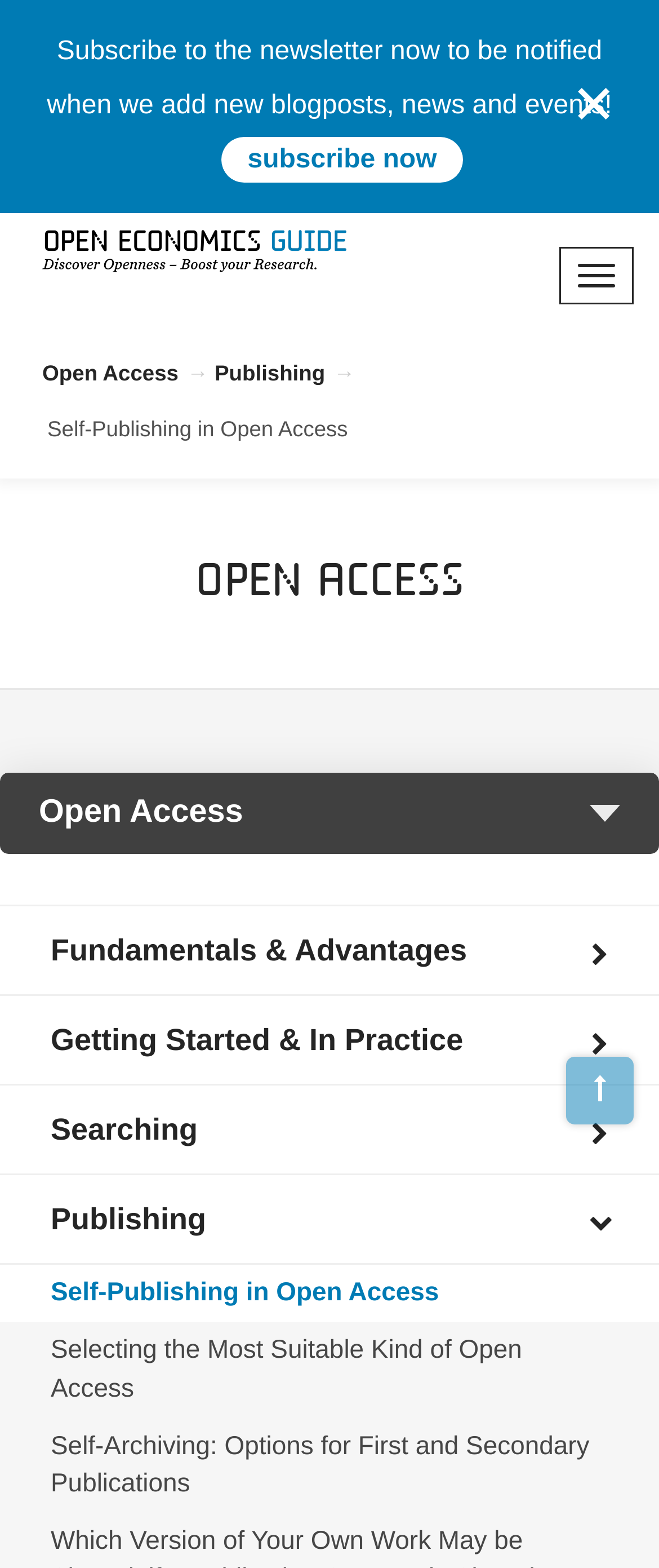Please find the bounding box coordinates of the section that needs to be clicked to achieve this instruction: "Navigate to Open Economics Guide of the ZBW".

[0.038, 0.145, 0.577, 0.164]